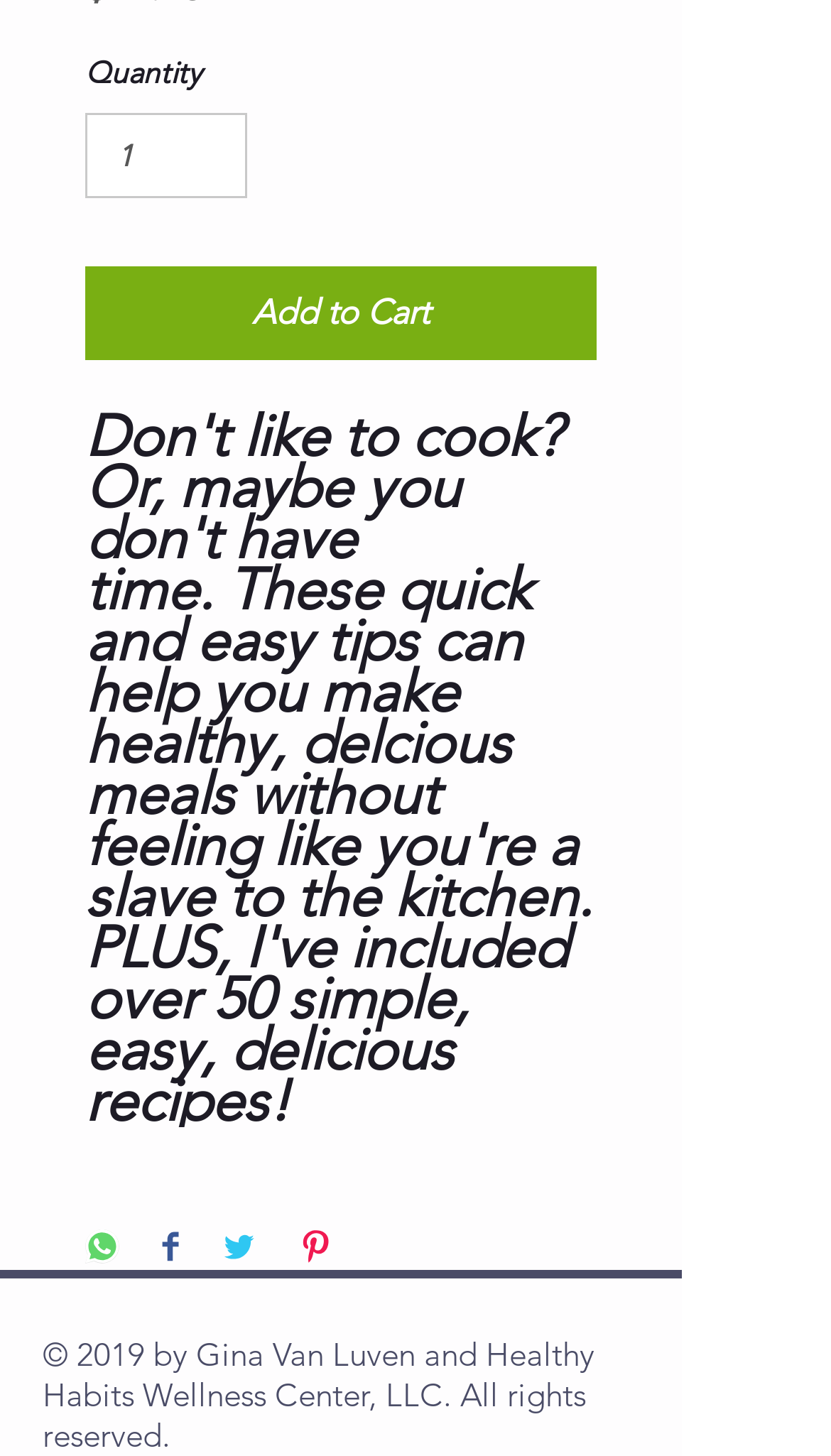Provide a brief response to the question below using one word or phrase:
What is the vertical position of the 'Share on WhatsApp' button relative to the 'Quantity' label?

Below